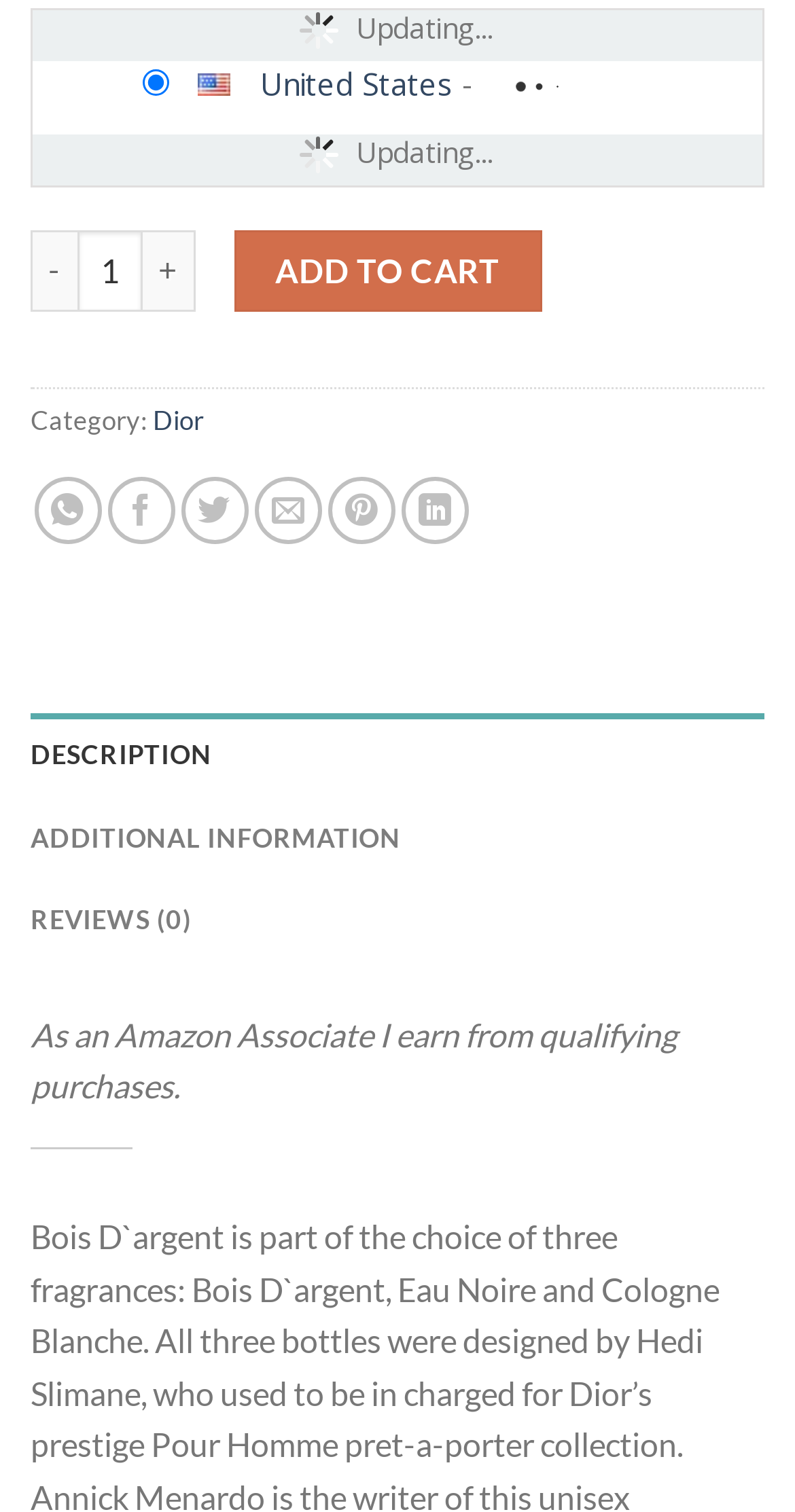Specify the bounding box coordinates of the area to click in order to execute this command: 'Select United States as the country'. The coordinates should consist of four float numbers ranging from 0 to 1, and should be formatted as [left, top, right, bottom].

[0.247, 0.042, 0.327, 0.069]